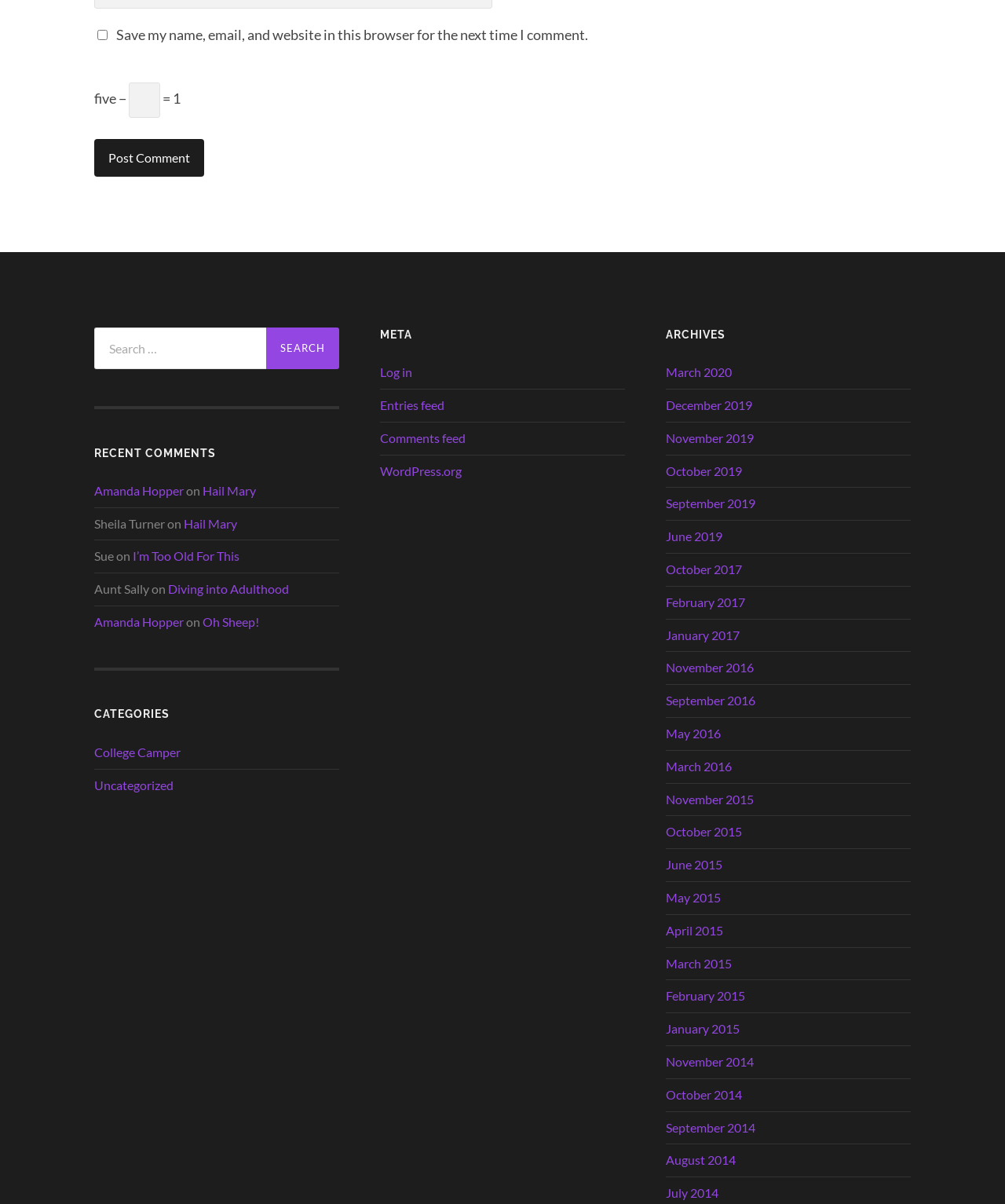What is the purpose of the 'META' section?
Using the details from the image, give an elaborate explanation to answer the question.

The 'META' section provides links to login, entries feed, comments feed, and WordPress.org, allowing users to access additional features and functionality related to the website.